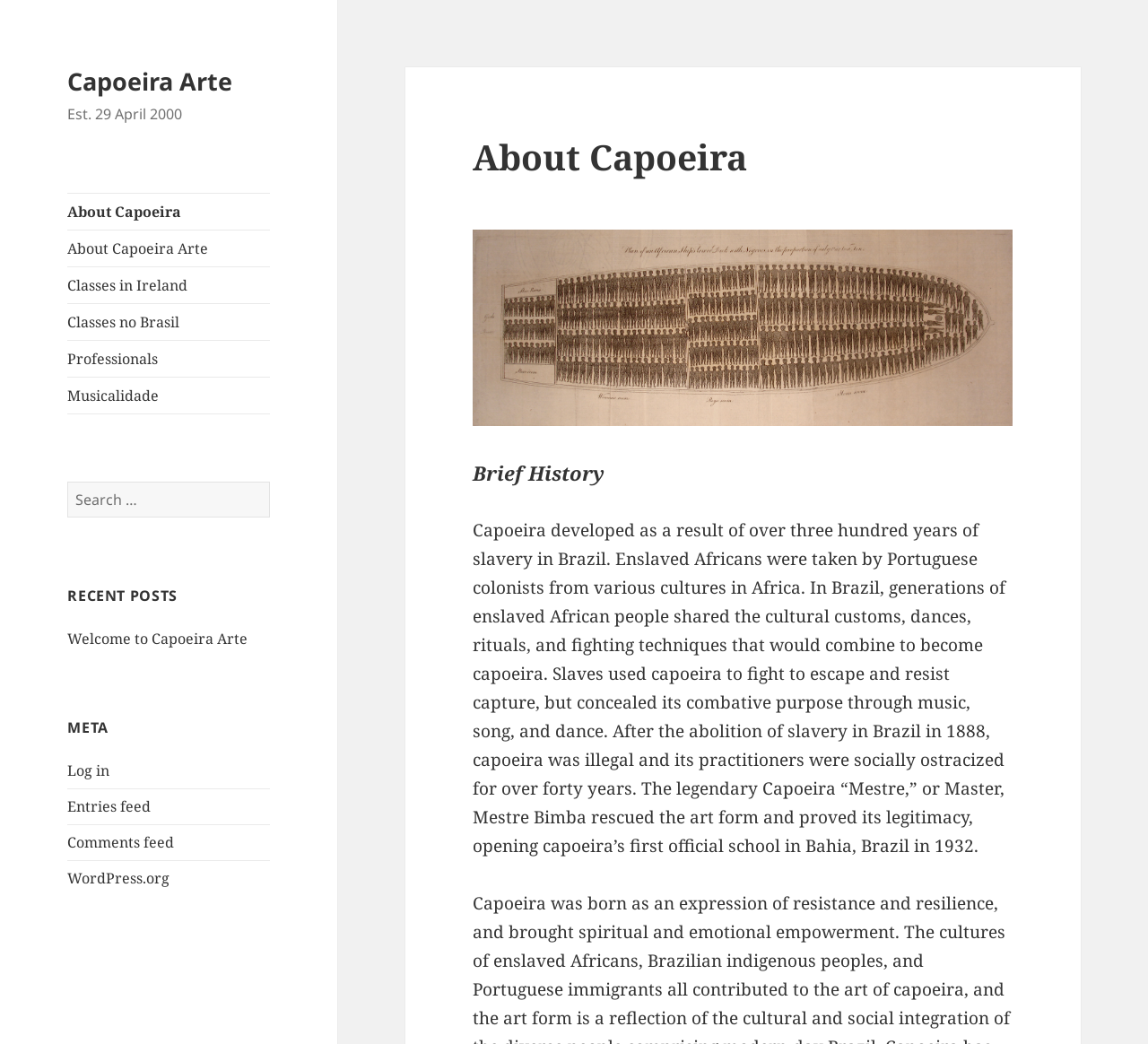Kindly determine the bounding box coordinates for the area that needs to be clicked to execute this instruction: "Log in to the website".

[0.059, 0.729, 0.096, 0.748]